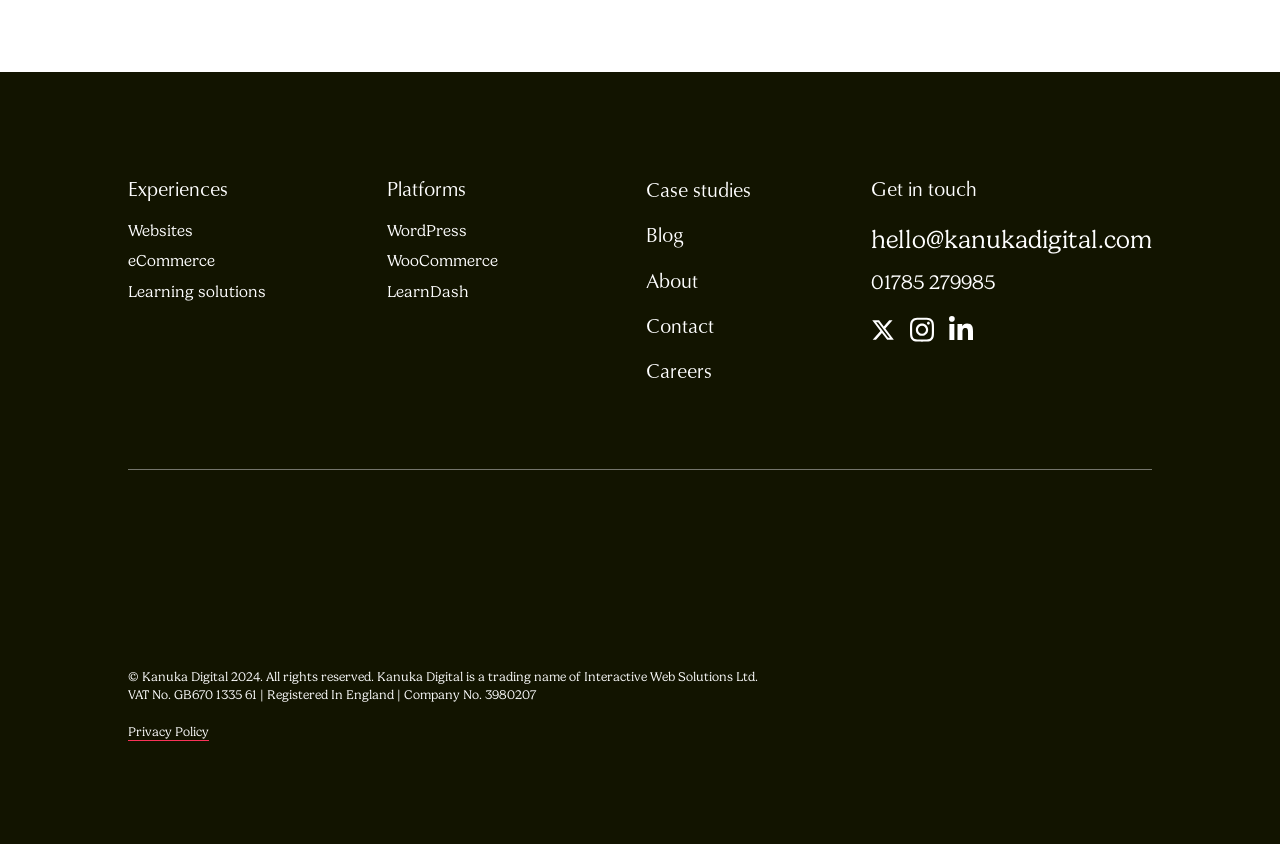Identify the bounding box for the UI element described as: "Follow us on Instagram Instagram". The coordinates should be four float numbers between 0 and 1, i.e., [left, top, right, bottom].

[0.711, 0.389, 0.73, 0.412]